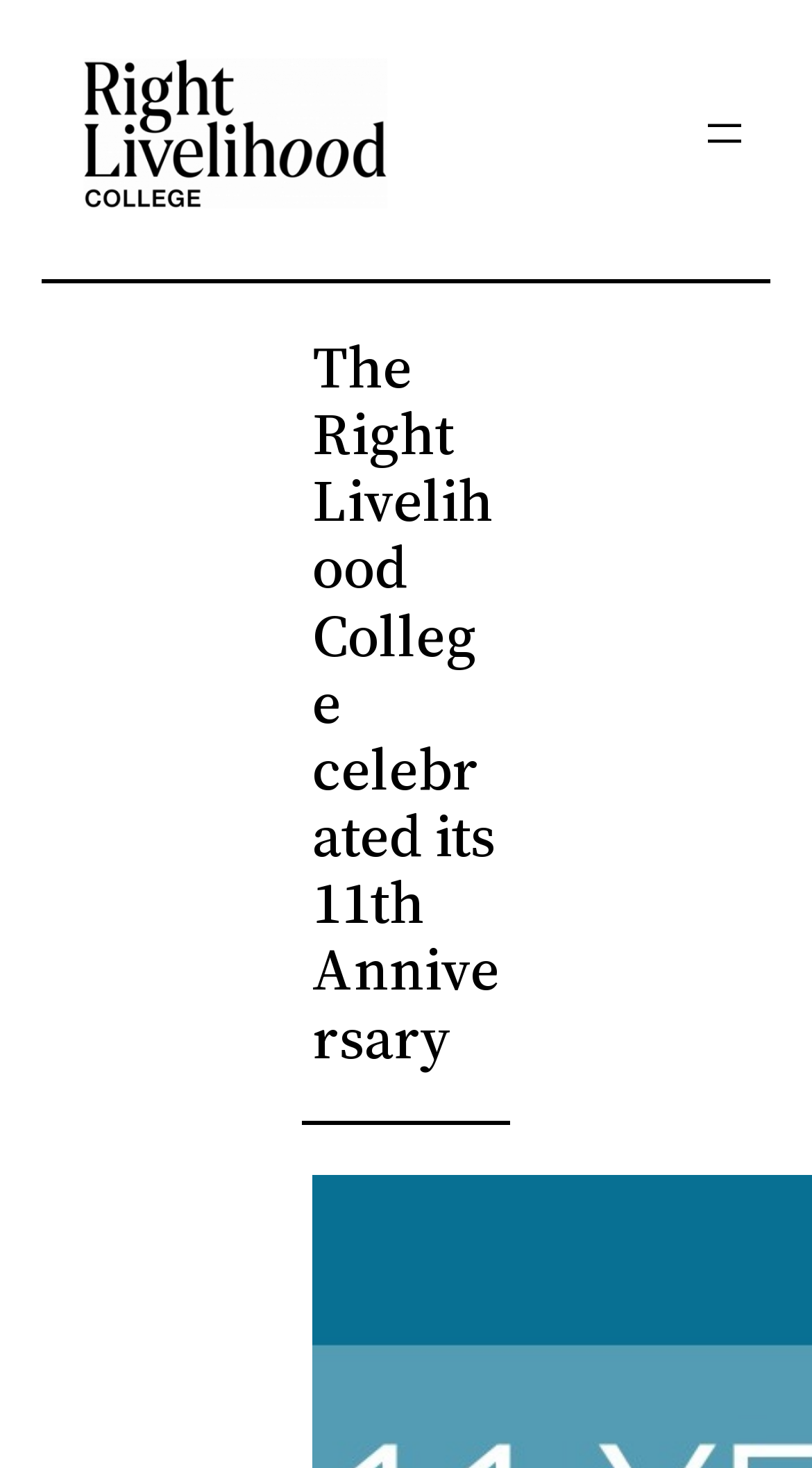Using floating point numbers between 0 and 1, provide the bounding box coordinates in the format (top-left x, top-left y, bottom-right x, bottom-right y). Locate the UI element described here: title="分享到Twitter"

None